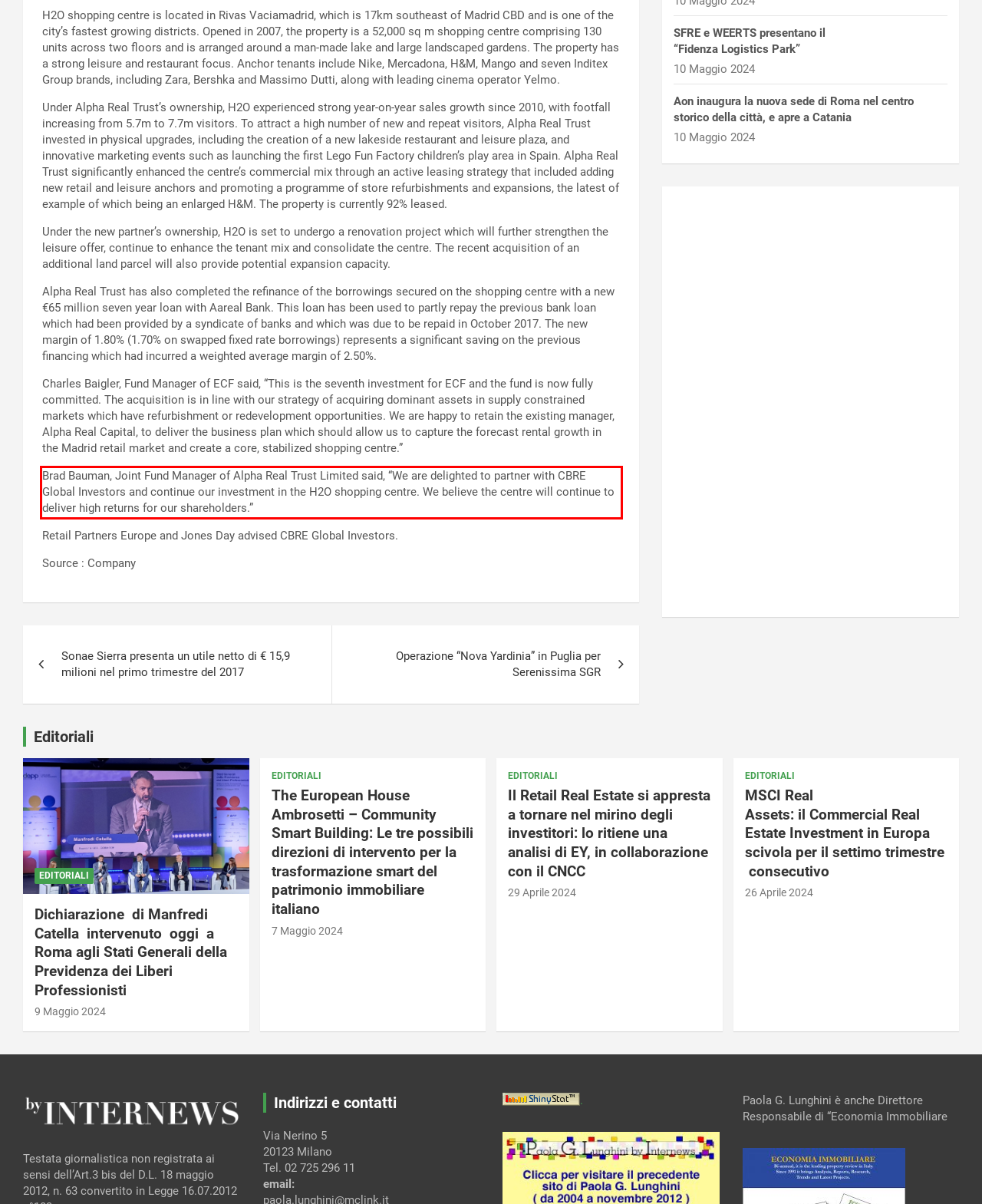Please perform OCR on the text within the red rectangle in the webpage screenshot and return the text content.

Brad Bauman, Joint Fund Manager of Alpha Real Trust Limited said, “We are delighted to partner with CBRE Global Investors and continue our investment in the H2O shopping centre. We believe the centre will continue to deliver high returns for our shareholders.”